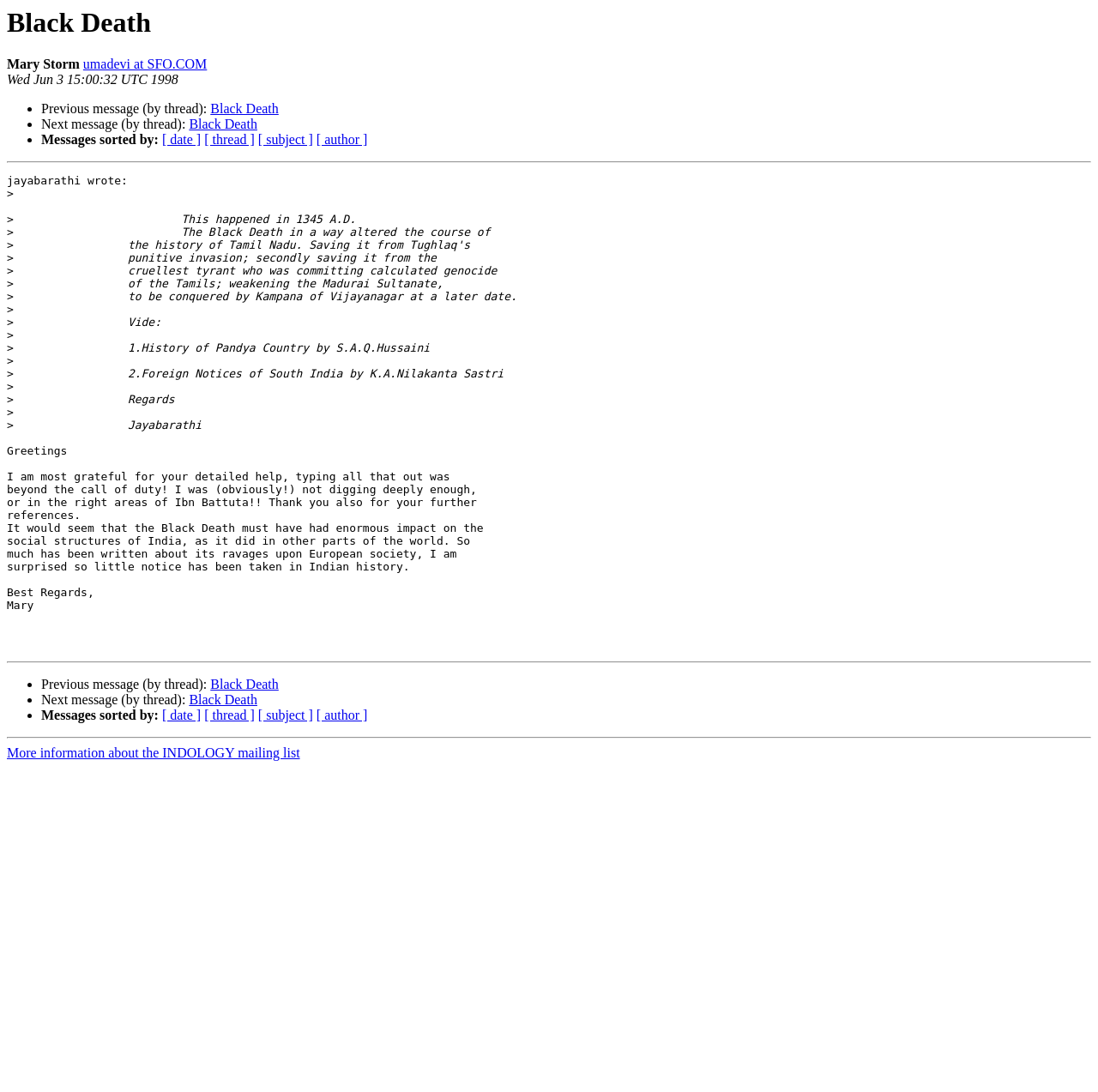What is the date of the message?
Please answer the question with as much detail as possible using the screenshot.

I found the date of the message by looking at the text 'Wed Jun 3 15:00:32 UTC 1998' which is located near the top of the webpage.